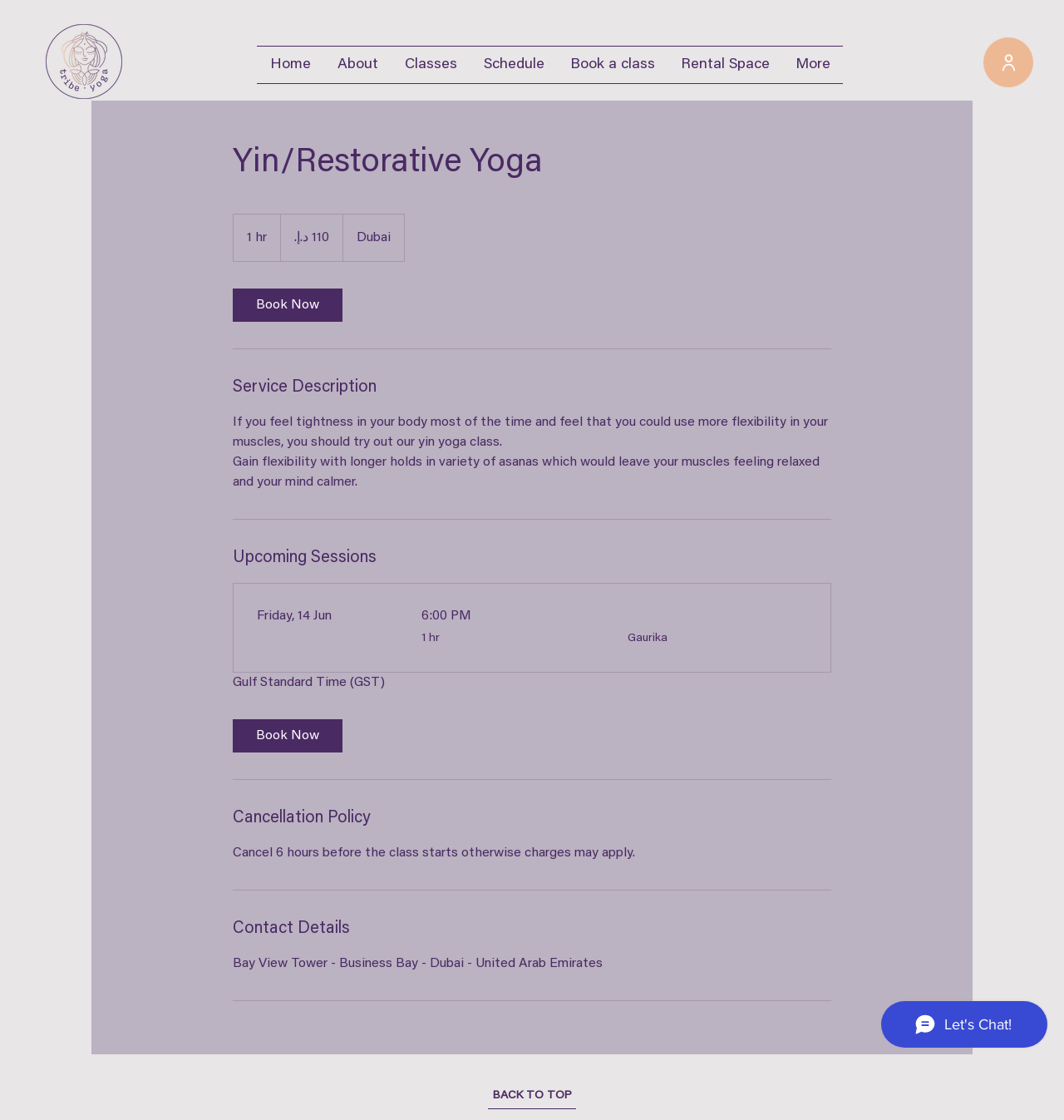Use a single word or phrase to answer the following:
What type of yoga is described on this page?

Yin/Restorative Yoga